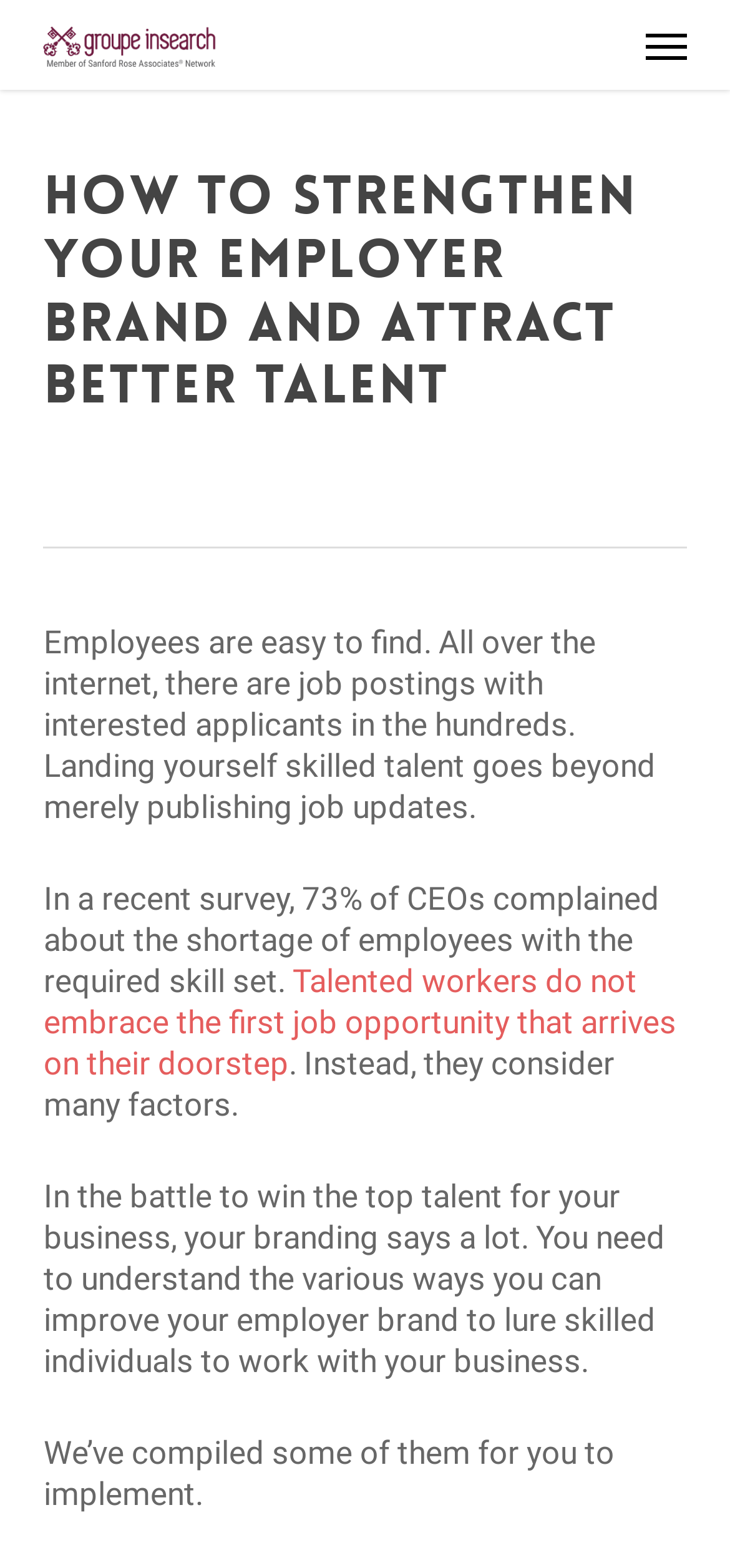Create a detailed summary of all the visual and textual information on the webpage.

The webpage is about strengthening employer branding to attract better talent. At the top left corner, there is a link and an image, both labeled "Groupe Insearch". On the top right corner, there is a button for navigation menu. 

Below the navigation button, there is a heading that reads "How to Strengthen Your Employer Brand and Attract Better Talent". Under this heading, there are five paragraphs of text. The first paragraph explains that finding employees is not just about posting job updates, but about attracting skilled talent. The second paragraph mentions a survey where 73% of CEOs complained about the shortage of employees with the required skill set. 

The third paragraph is a link that continues the idea that talented workers do not take the first job opportunity that comes their way. The fourth paragraph explains that these workers consider many factors. The fifth and final paragraph emphasizes the importance of employer branding in attracting skilled individuals and mentions that the webpage will provide ways to improve it.